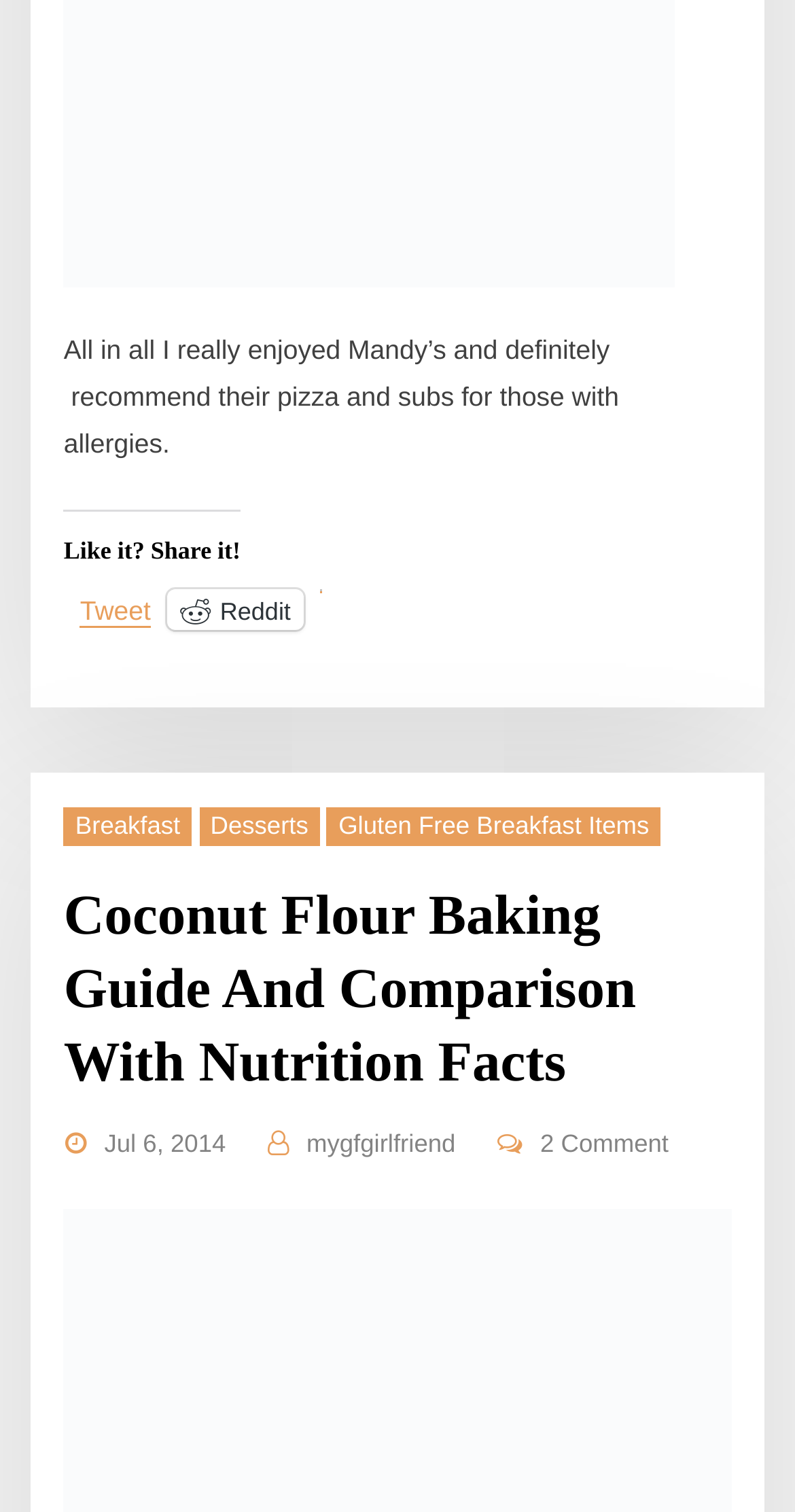Given the element description, predict the bounding box coordinates in the format (top-left x, top-left y, bottom-right x, bottom-right y), using floating point numbers between 0 and 1: Jul 6, 2014

[0.131, 0.743, 0.284, 0.771]